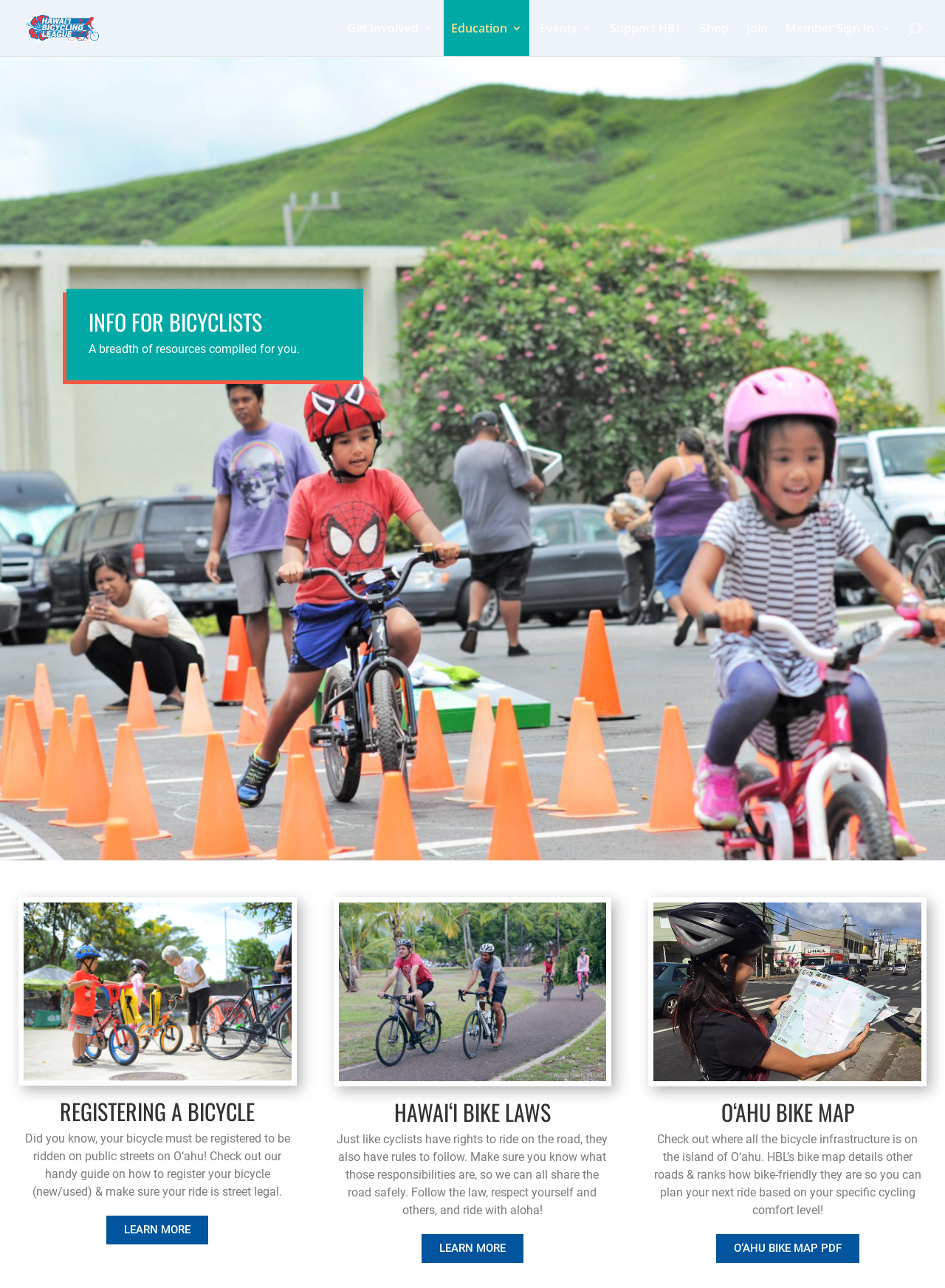What is the focus of Hawai‘i Bicycling League?
Refer to the screenshot and answer in one word or phrase.

Bicycling